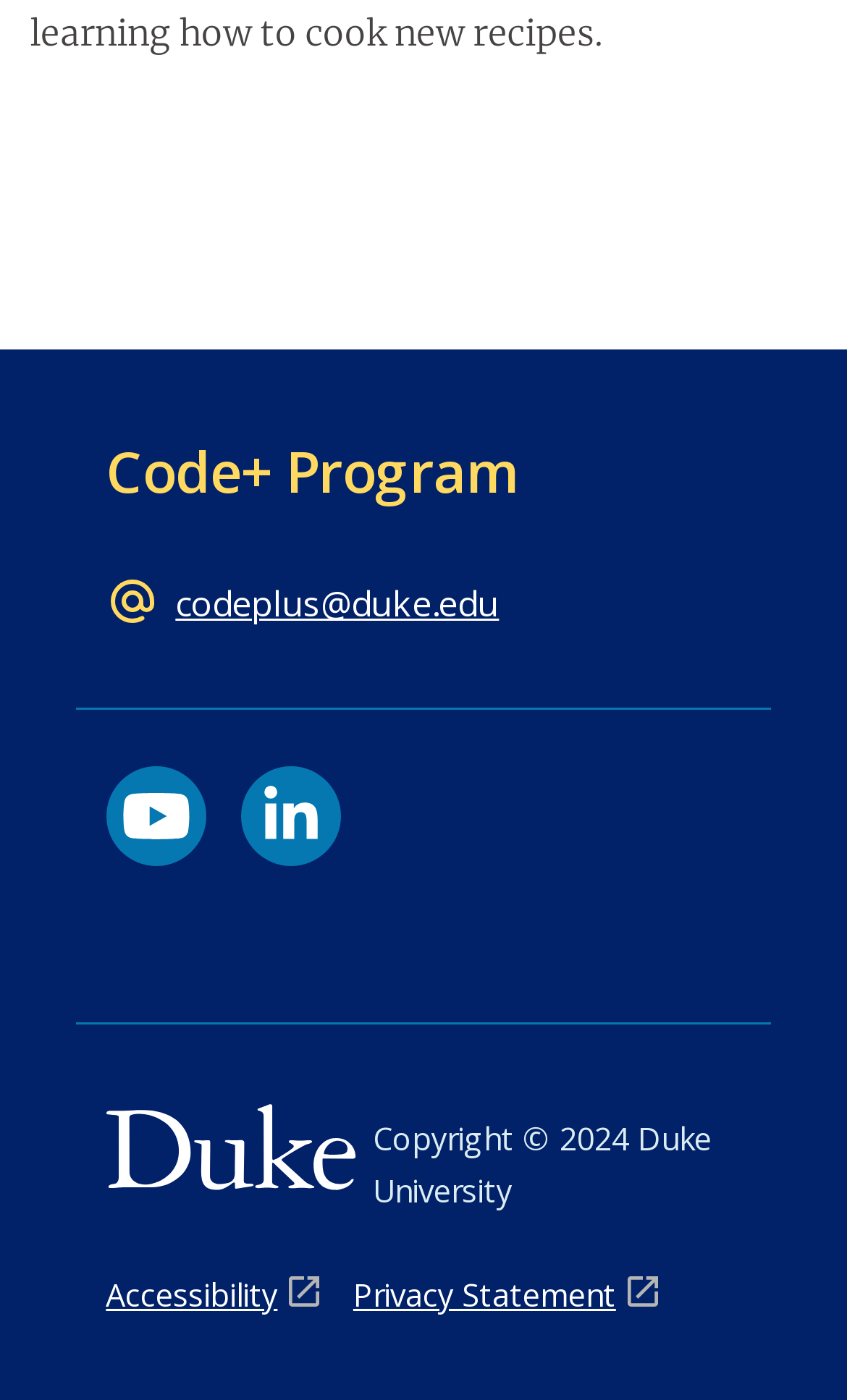What university is associated with this webpage?
Answer the question in a detailed and comprehensive manner.

The university associated with this webpage is Duke University, which is mentioned in multiple places, including a link and an image. This suggests that the program or organization is affiliated with Duke University.